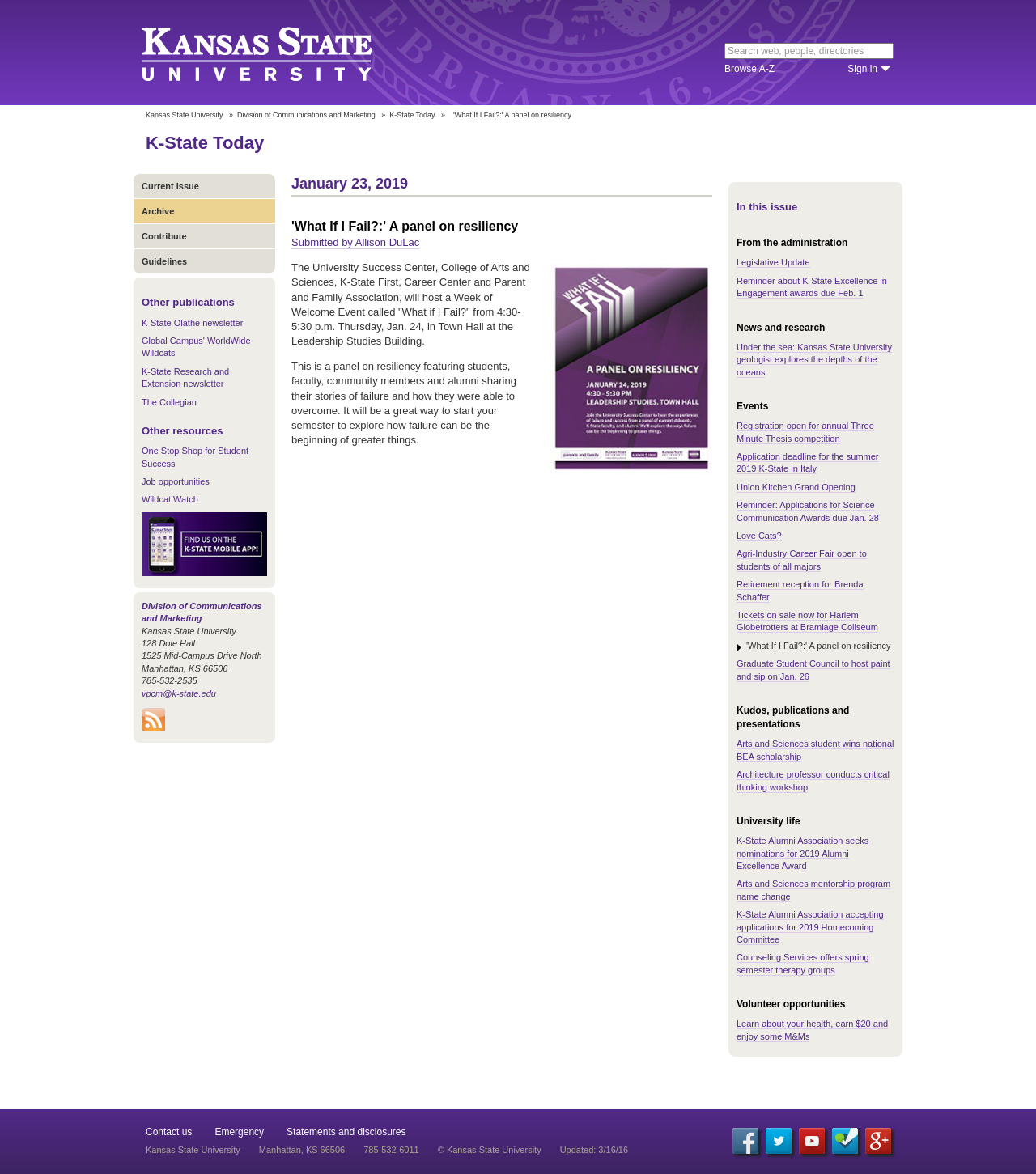Specify the bounding box coordinates of the area to click in order to follow the given instruction: "Read the current issue of K-State Today."

[0.141, 0.113, 0.255, 0.13]